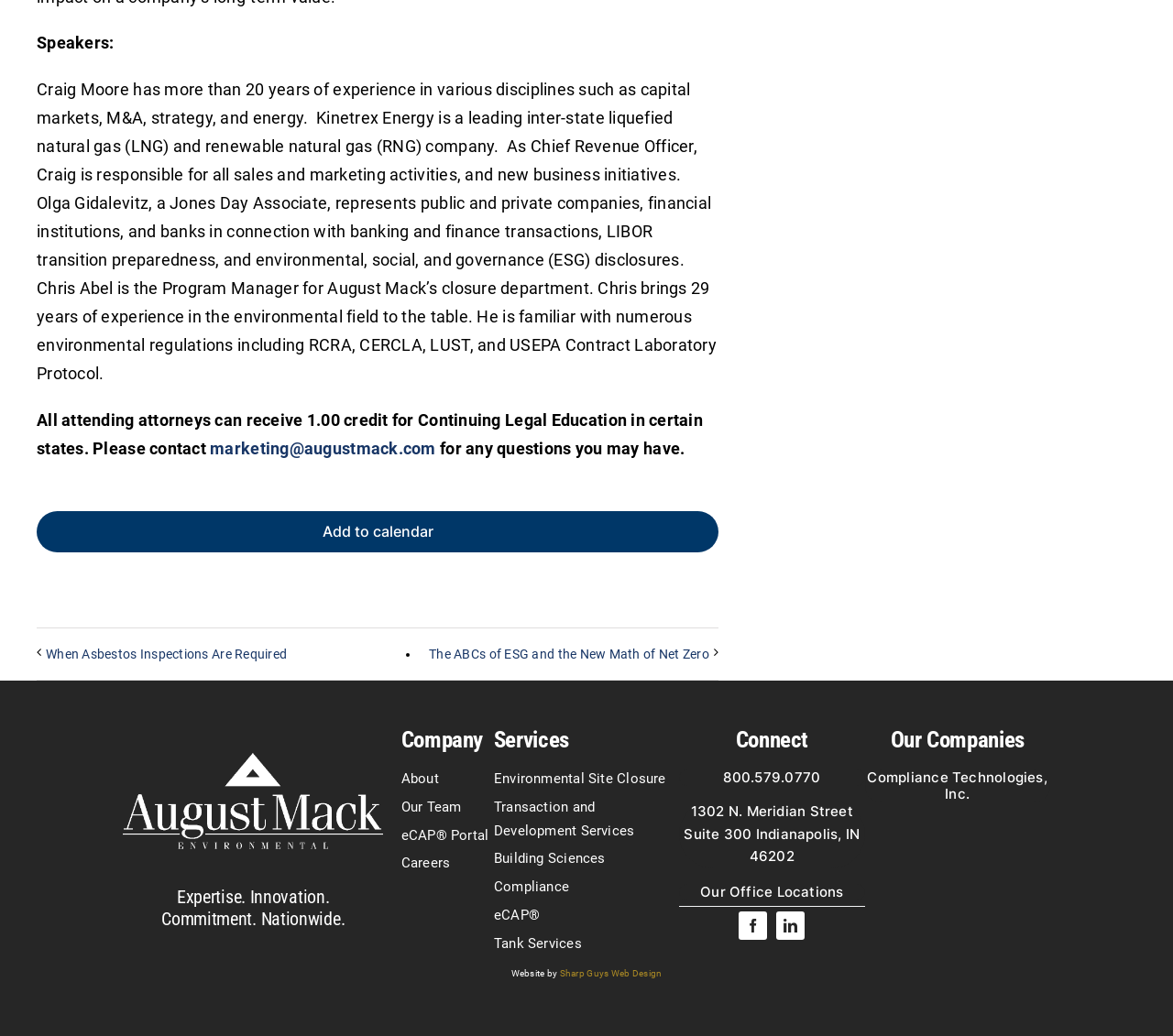Predict the bounding box coordinates of the UI element that matches this description: "eCAP®". The coordinates should be in the format [left, top, right, bottom] with each value between 0 and 1.

[0.421, 0.868, 0.579, 0.895]